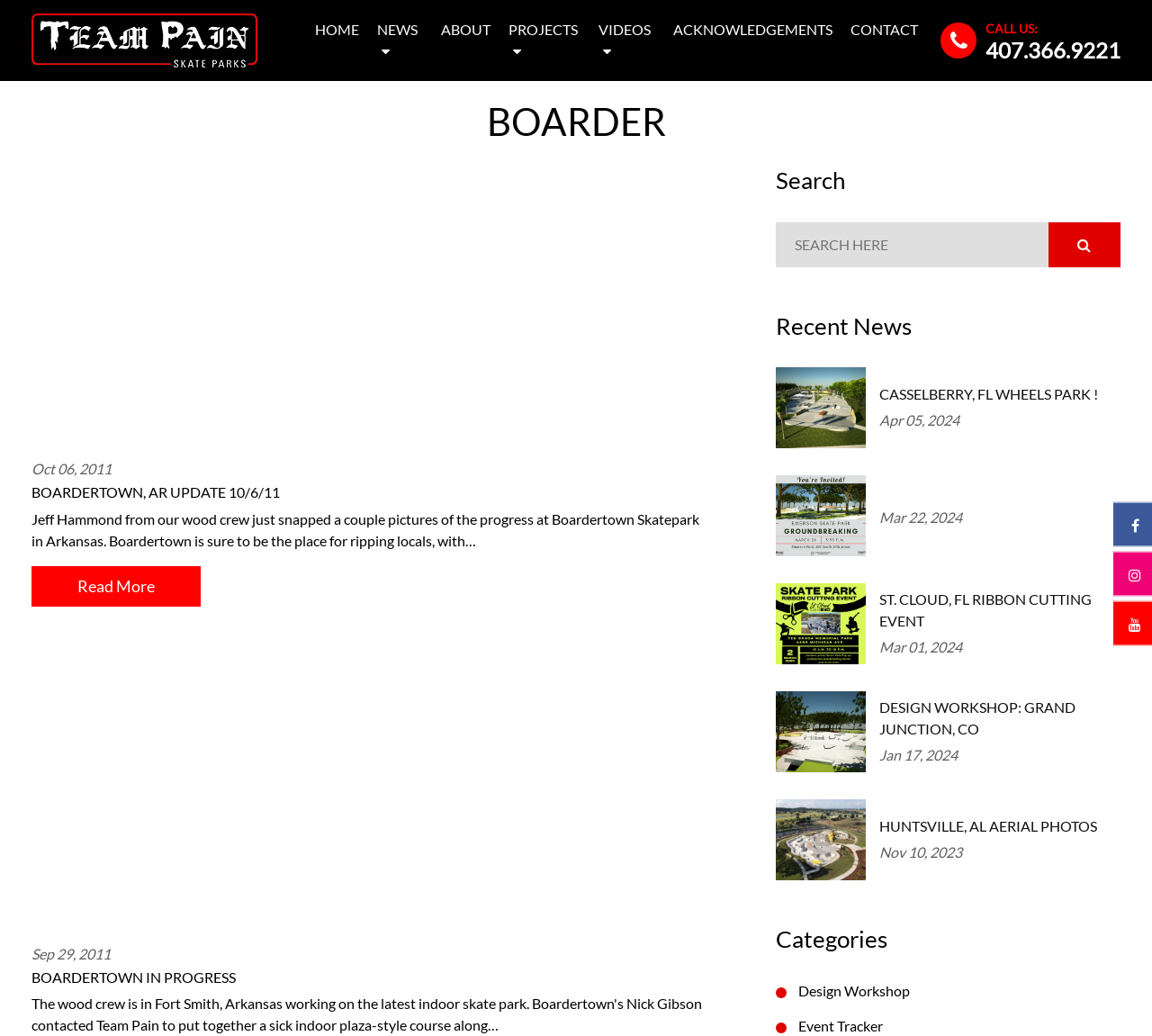Identify the bounding box coordinates of the specific part of the webpage to click to complete this instruction: "Call the phone number".

[0.855, 0.035, 0.973, 0.06]